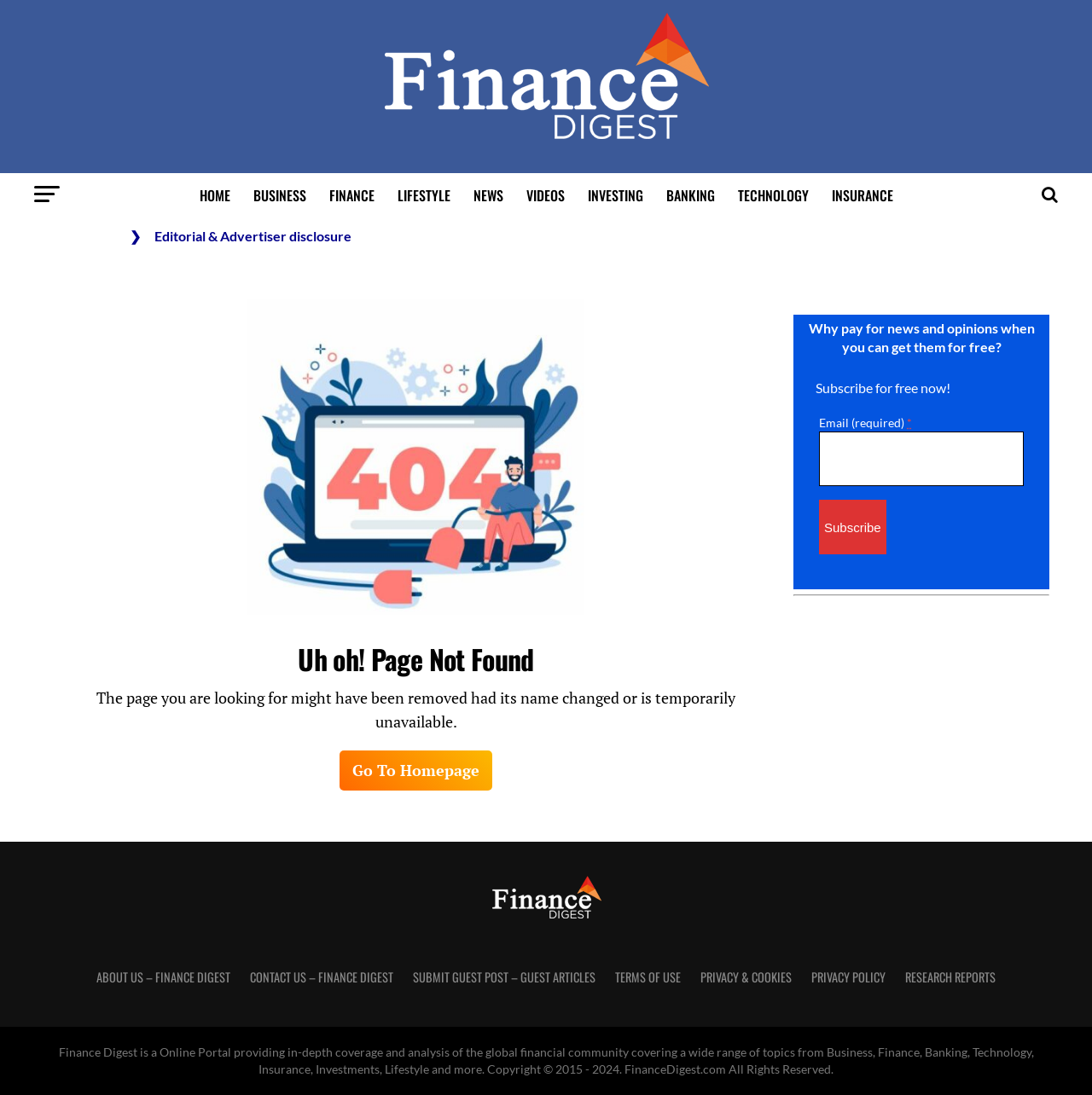Bounding box coordinates are specified in the format (top-left x, top-left y, bottom-right x, bottom-right y). All values are floating point numbers bounded between 0 and 1. Please provide the bounding box coordinate of the region this sentence describes: Terms of Use

[0.563, 0.884, 0.623, 0.9]